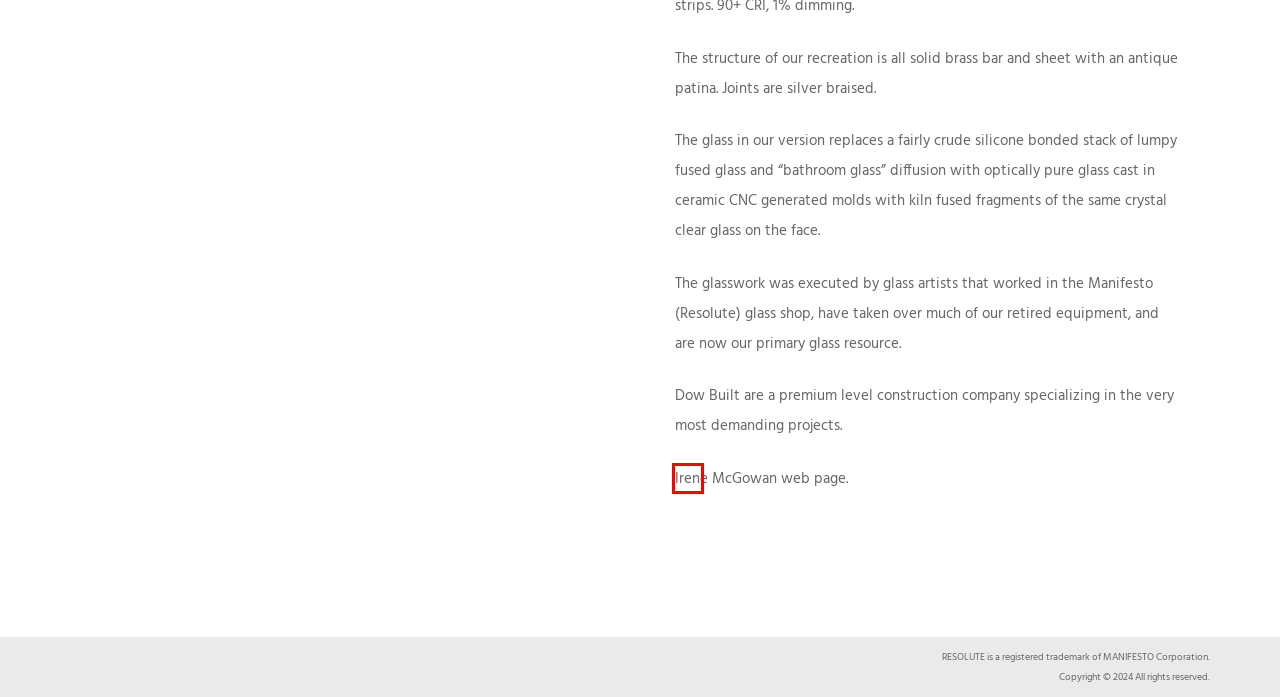Look at the screenshot of the webpage and find the element within the red bounding box. Choose the webpage description that best fits the new webpage that will appear after clicking the element. Here are the candidates:
A. PURITY Square Wall / Ceiling – Resolute Online
B. Dowbuilt |
C. SMITH LED Pendant / Rigid Drop – Resolute Online
D. SAVOYE – Resolute Online
E. PROSPERITY 12/16/20 – Resolute Online
F. PURITY Pendant – Resolute Online
G. RESOLUTE GARAGE – Resolute Online
H. Irene McGowan

H